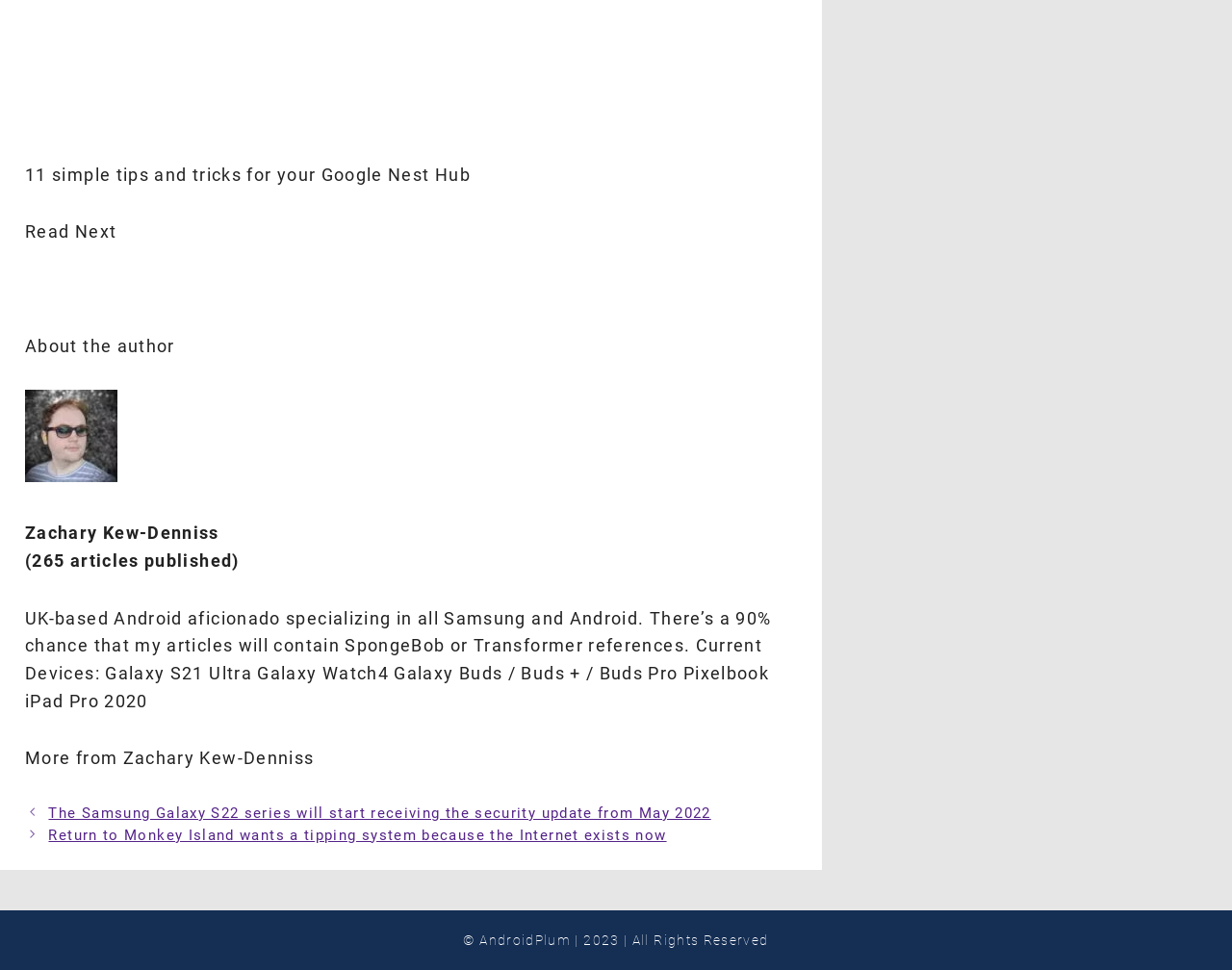What is the year of copyright mentioned in the footer?
Using the screenshot, give a one-word or short phrase answer.

2023